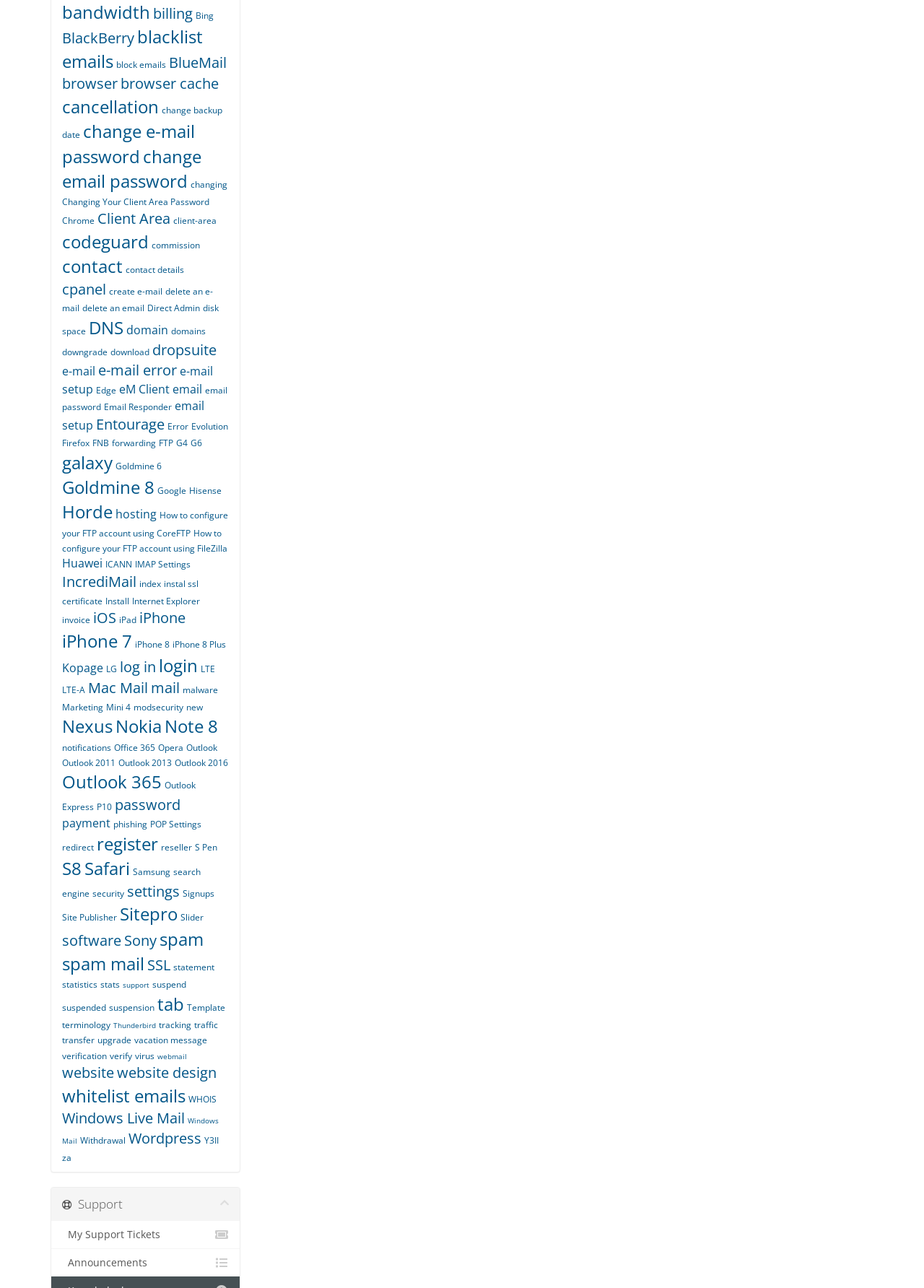Based on the image, please elaborate on the answer to the following question:
What is the topic of the link 'How to configure your FTP account using CoreFTP'?

The link 'How to configure your FTP account using CoreFTP' suggests that it provides a tutorial or guide on how to set up and configure an FTP account using the CoreFTP software, which is a common task for website owners and developers.